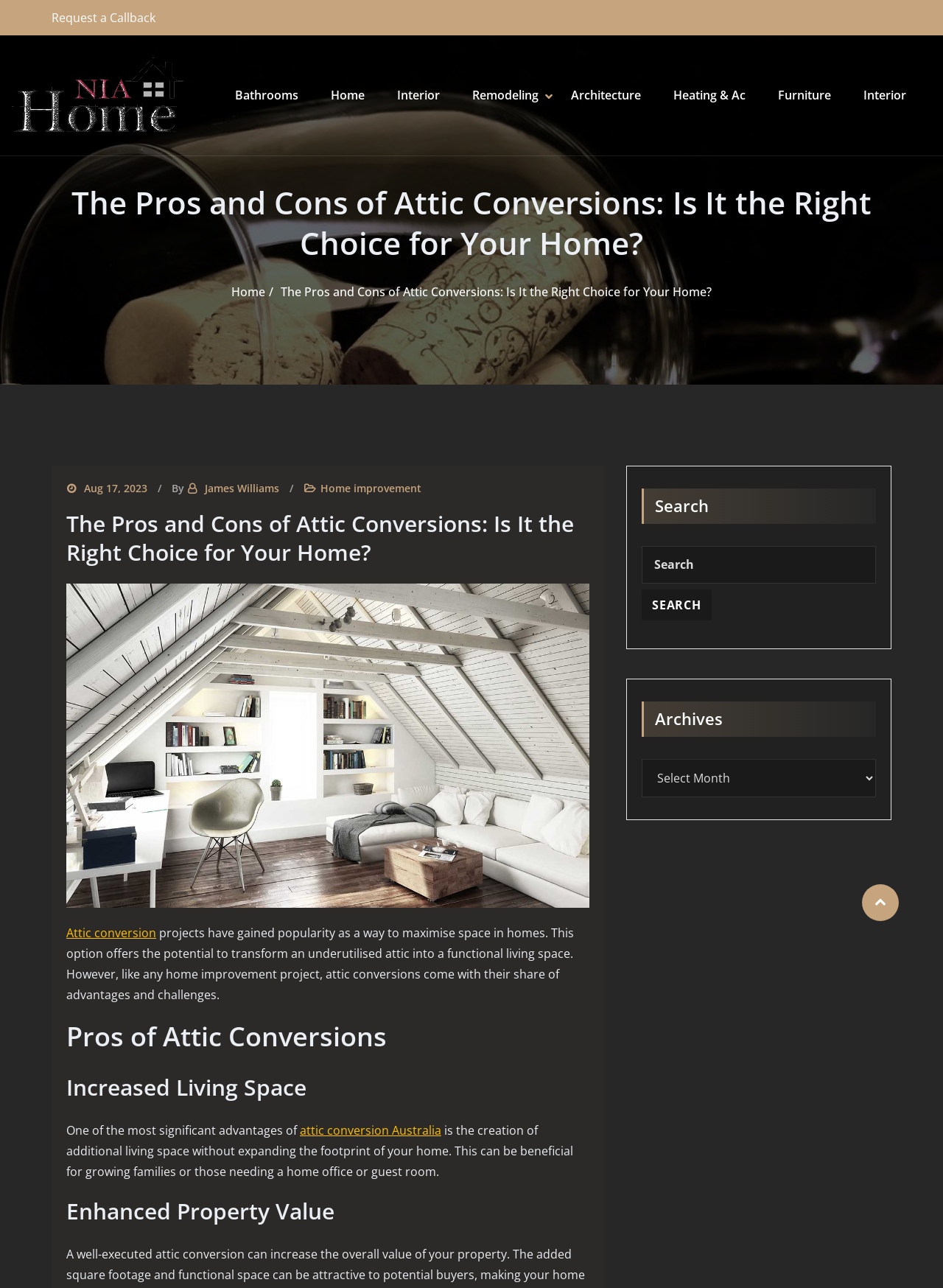What is the purpose of the search bar?
Using the information from the image, answer the question thoroughly.

I determined the purpose of the search bar by looking at the heading 'Search' and the textbox and button elements below it, which suggest that it is a search function to find content on the website.